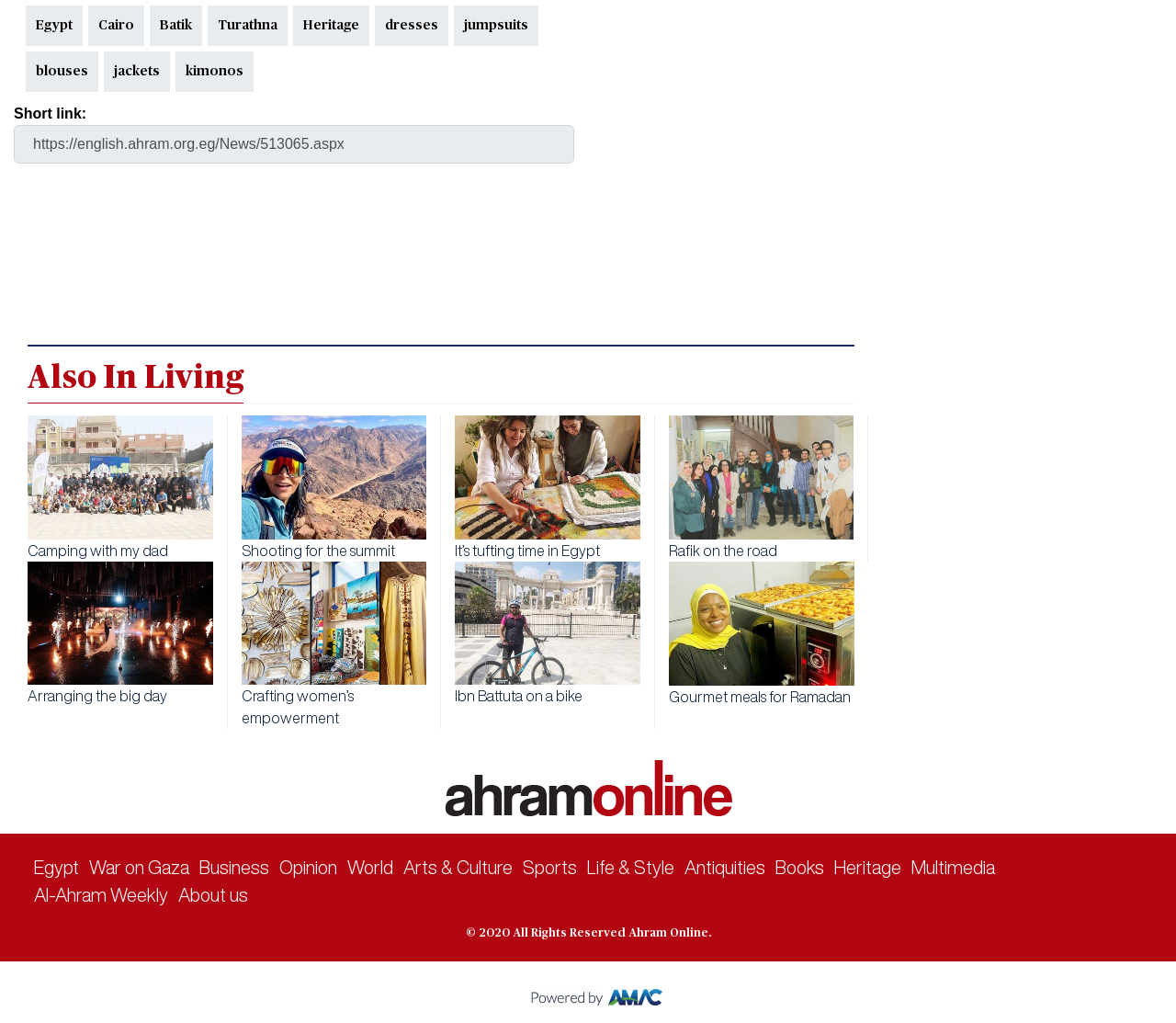Identify the bounding box coordinates for the UI element described as: "About us".

[0.152, 0.865, 0.211, 0.884]